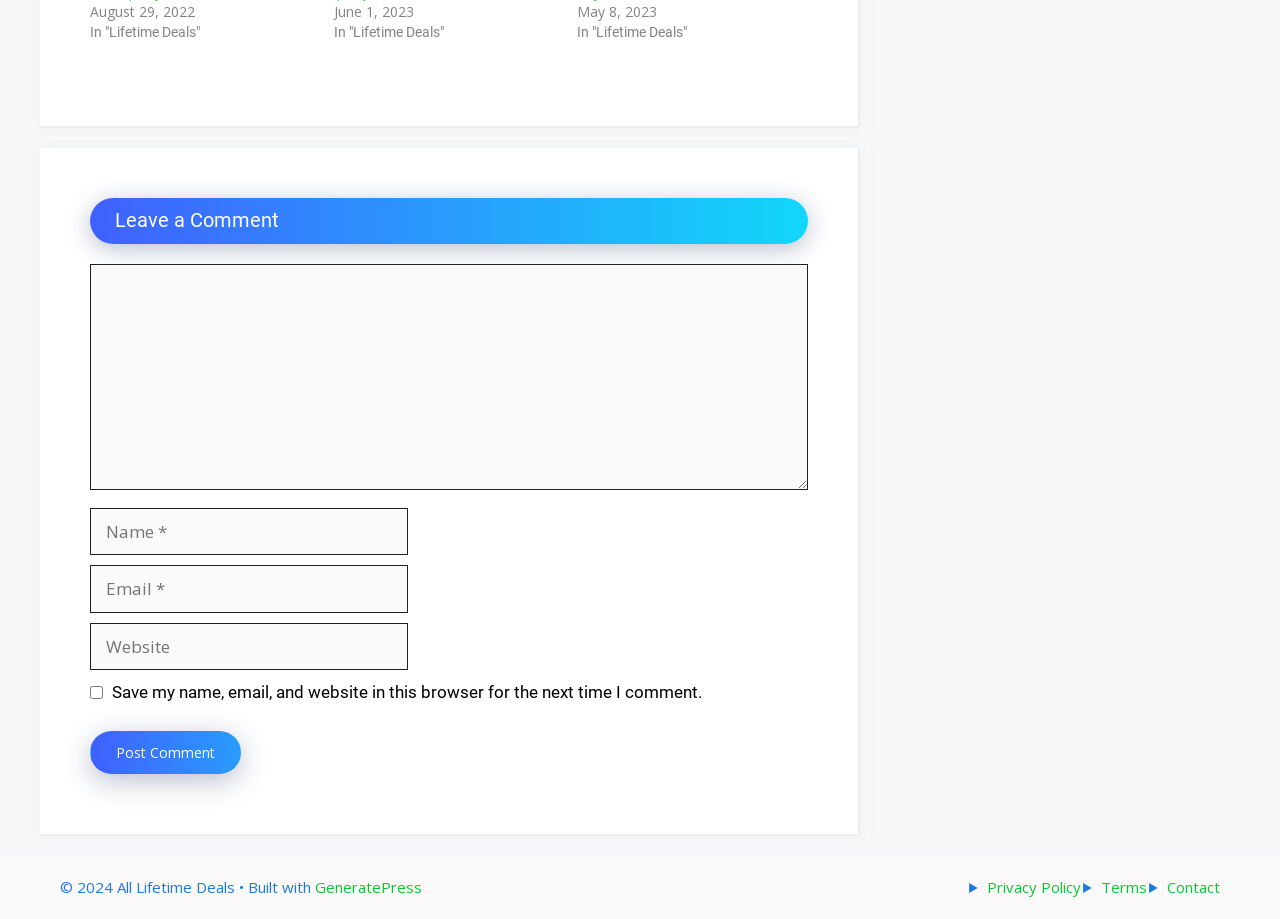Locate the bounding box coordinates of the element that should be clicked to fulfill the instruction: "Post a comment".

[0.07, 0.796, 0.188, 0.842]